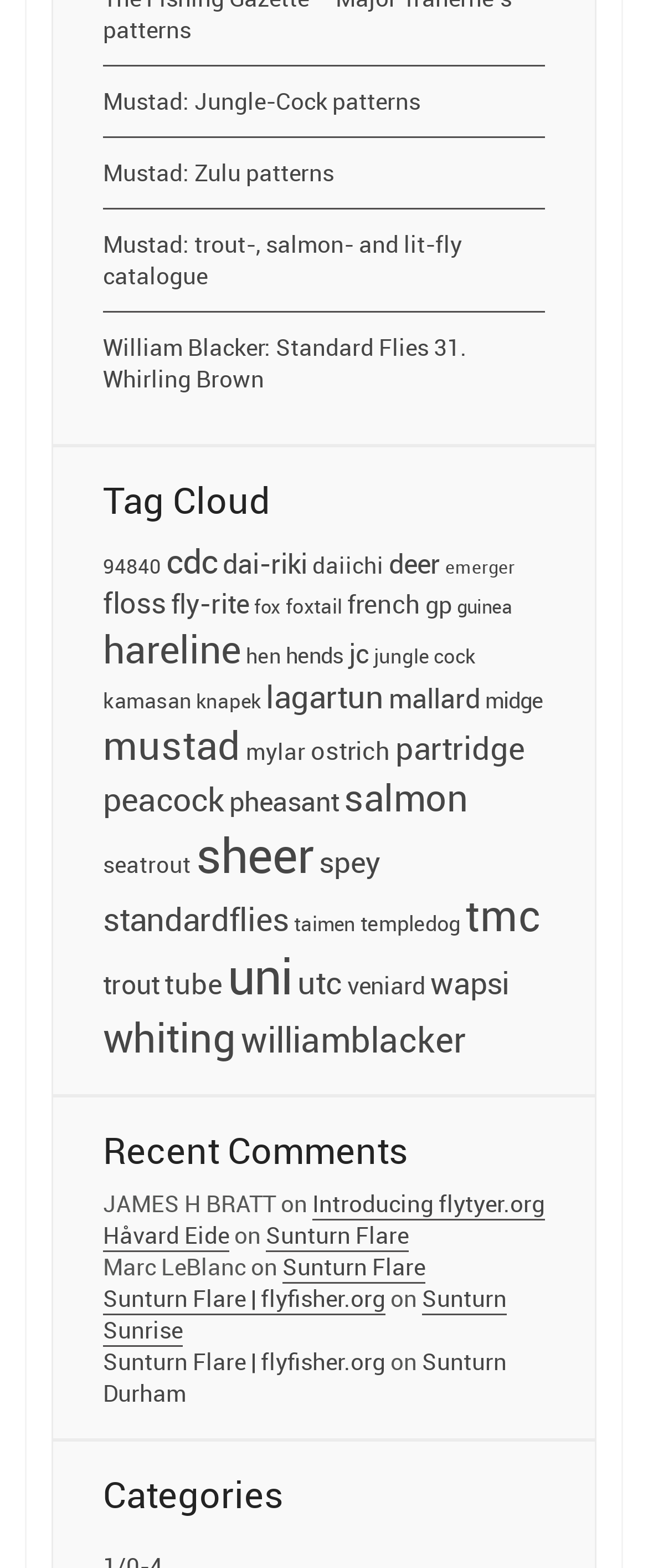Please indicate the bounding box coordinates for the clickable area to complete the following task: "Click on the 'Mustad: Jungle-Cock patterns' link". The coordinates should be specified as four float numbers between 0 and 1, i.e., [left, top, right, bottom].

[0.159, 0.042, 0.841, 0.088]